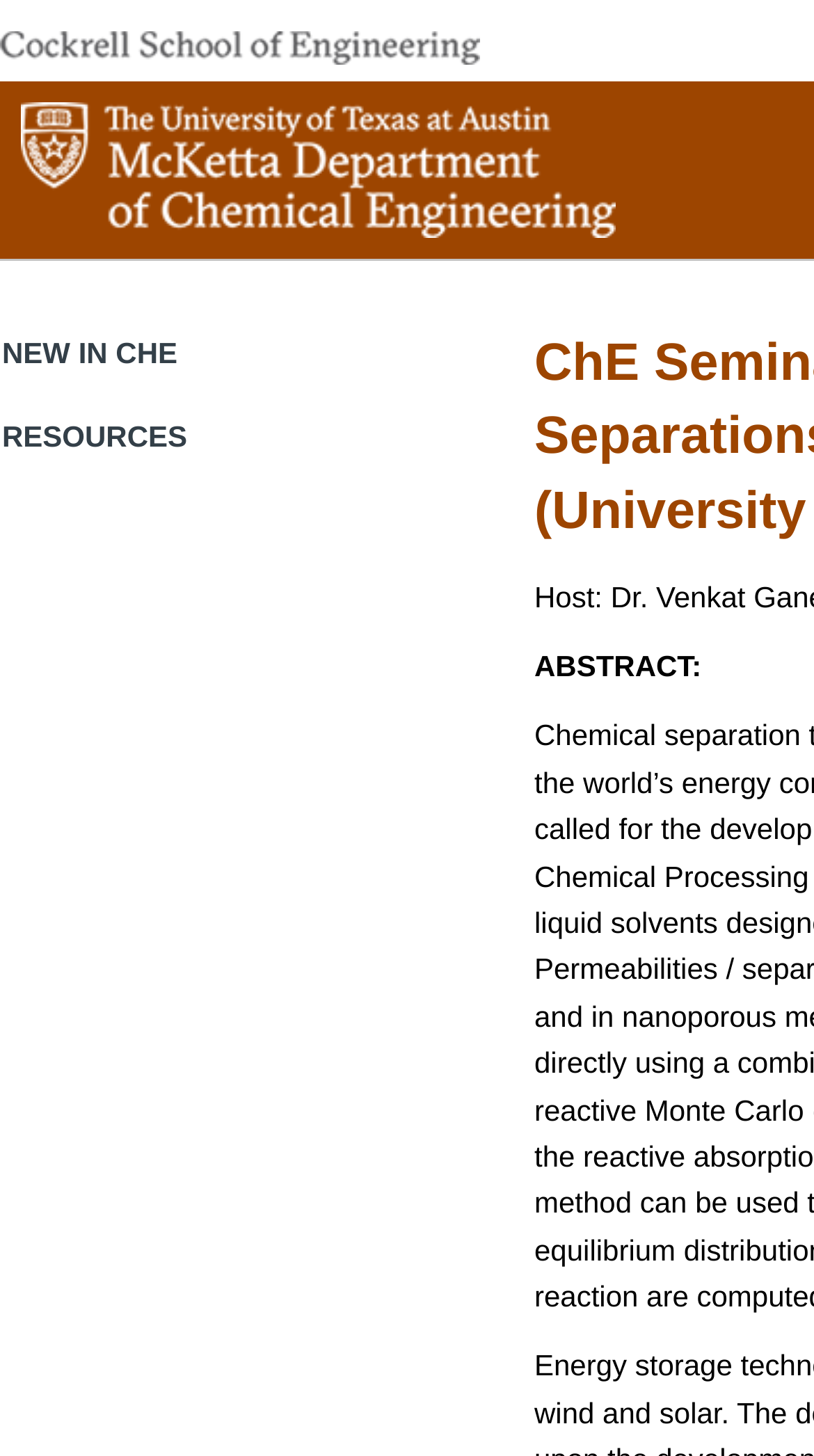Respond to the following query with just one word or a short phrase: 
What is the name of the department hosting the seminar?

McKetta Department of Chemical Engineering